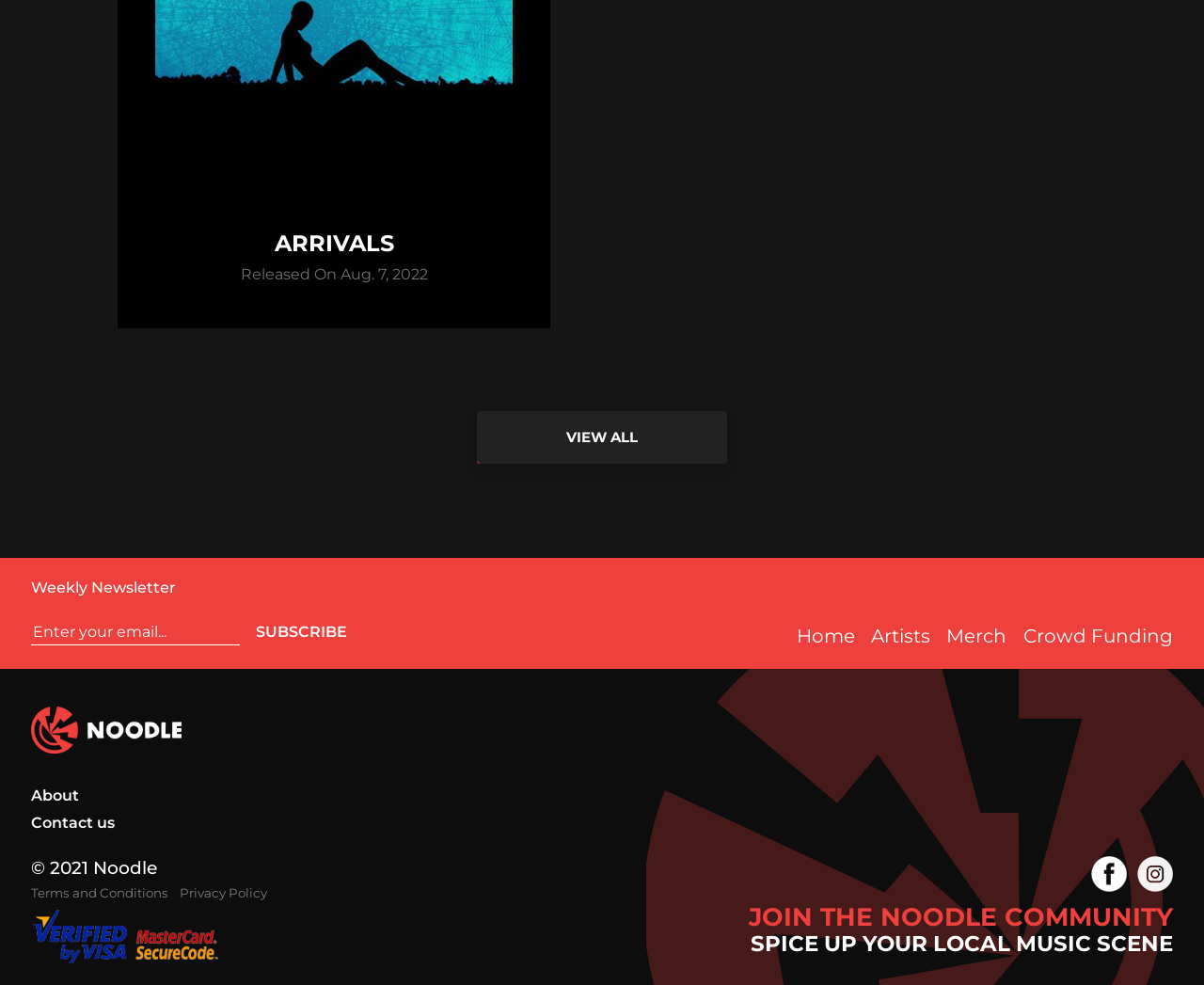Bounding box coordinates are to be given in the format (top-left x, top-left y, bottom-right x, bottom-right y). All values must be floating point numbers between 0 and 1. Provide the bounding box coordinate for the UI element described as: Subscribe

[0.203, 0.605, 0.299, 0.642]